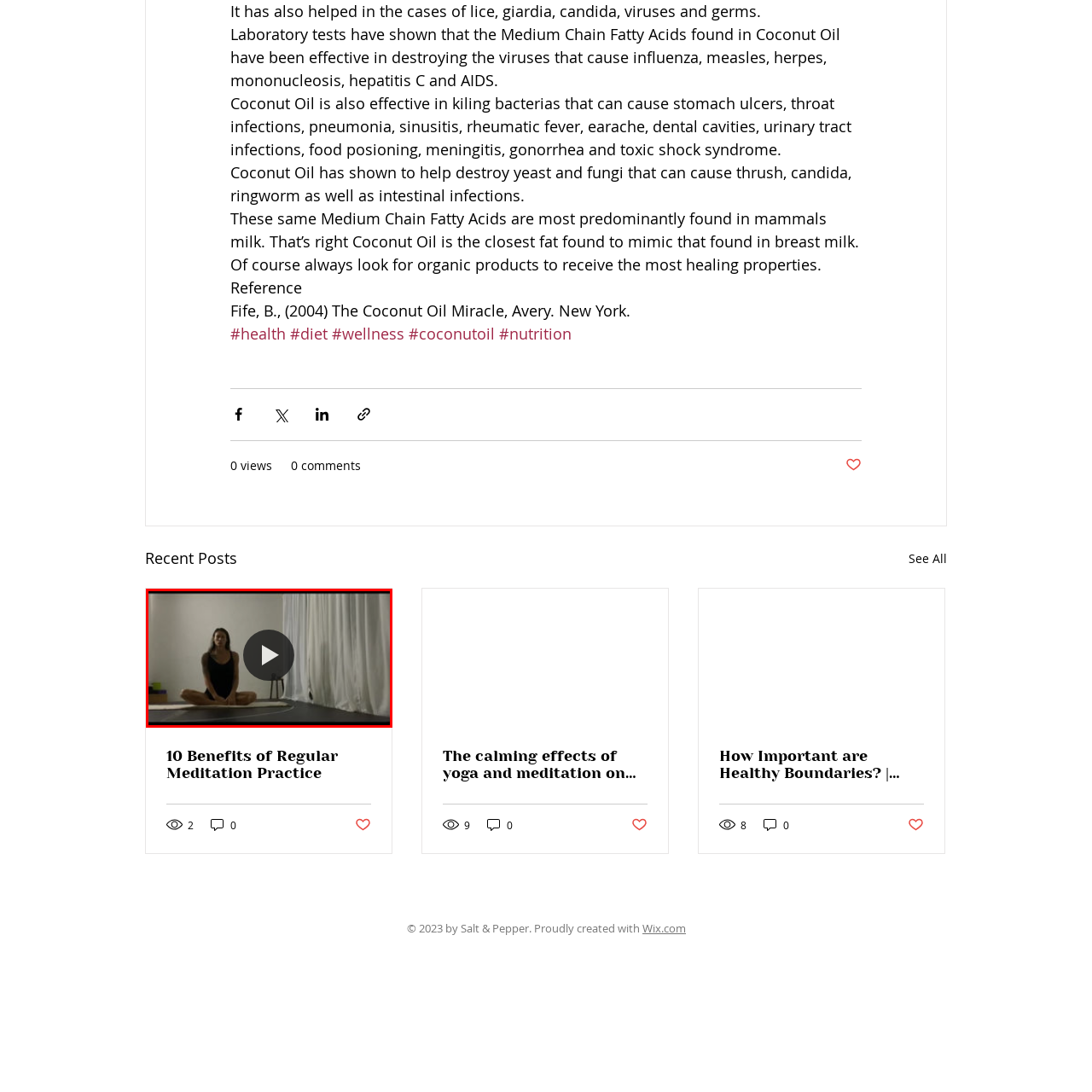Direct your attention to the image within the red boundary, What is the likely theme of the unseen video content?
 Respond with a single word or phrase.

Benefits of yoga and meditation